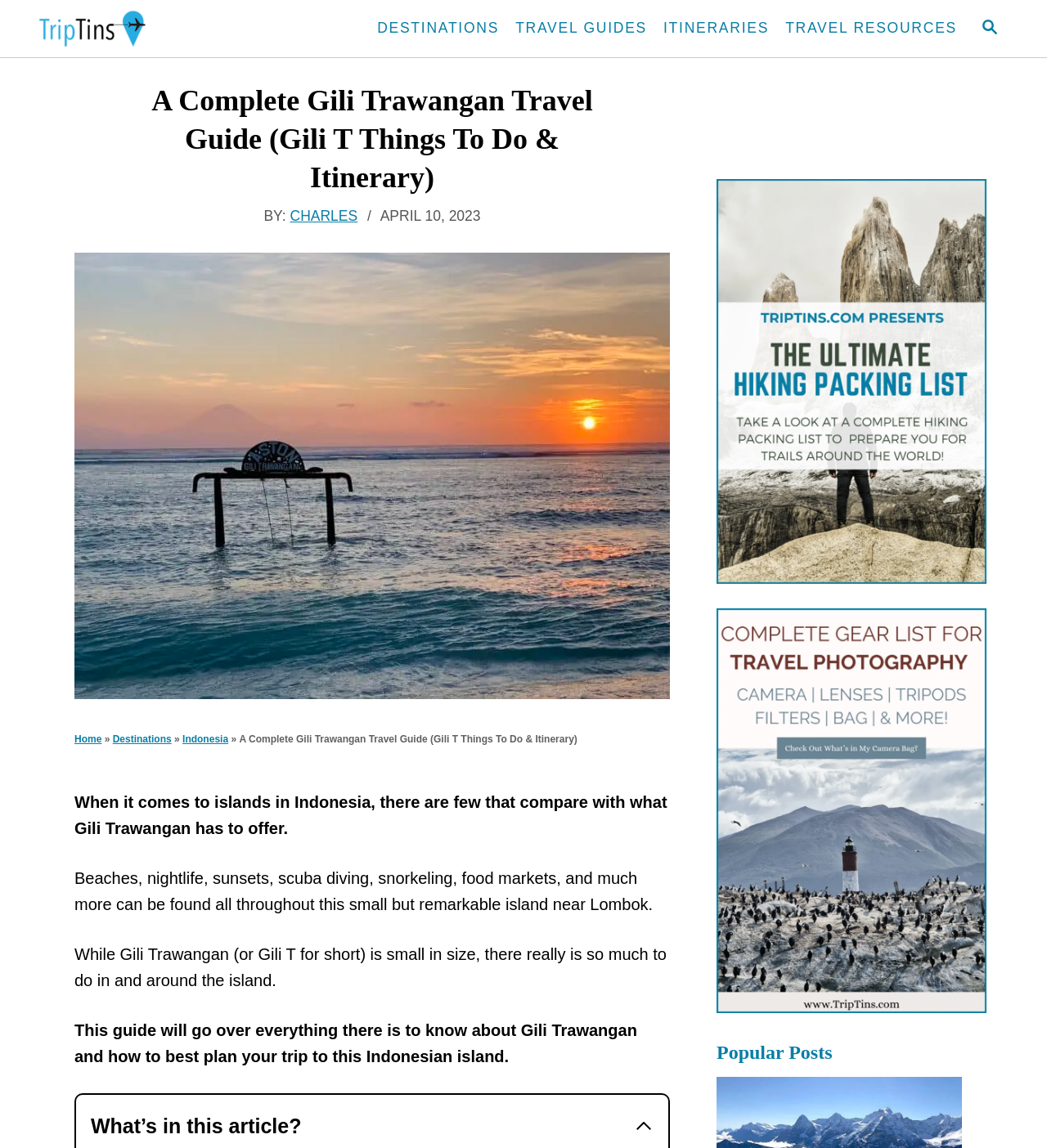Given the element description Indonesia, specify the bounding box coordinates of the corresponding UI element in the format (top-left x, top-left y, bottom-right x, bottom-right y). All values must be between 0 and 1.

[0.174, 0.639, 0.218, 0.649]